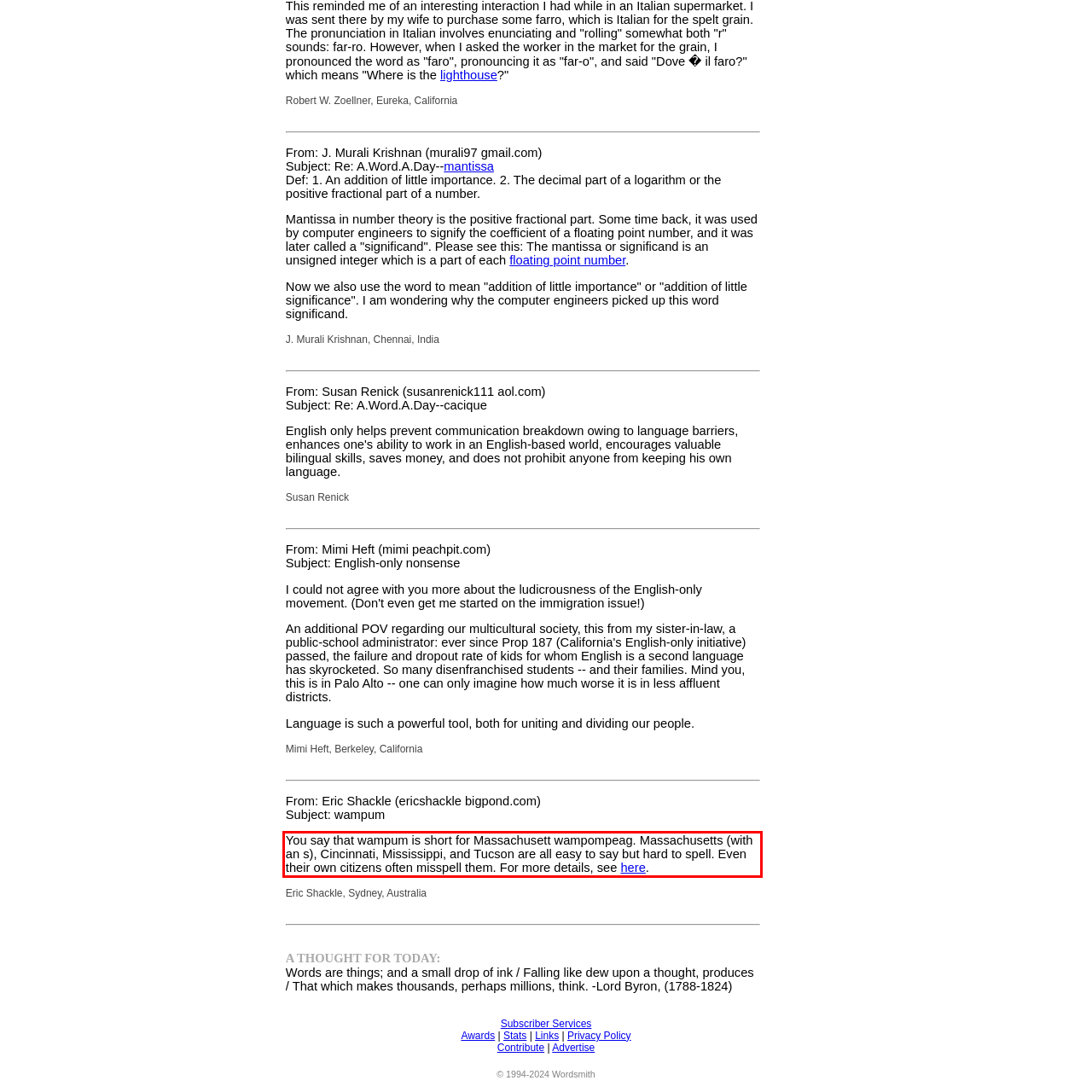Analyze the webpage screenshot and use OCR to recognize the text content in the red bounding box.

You say that wampum is short for Massachusett wampompeag. Massachusetts (with an s), Cincinnati, Mississippi, and Tucson are all easy to say but hard to spell. Even their own citizens often misspell them. For more details, see here.